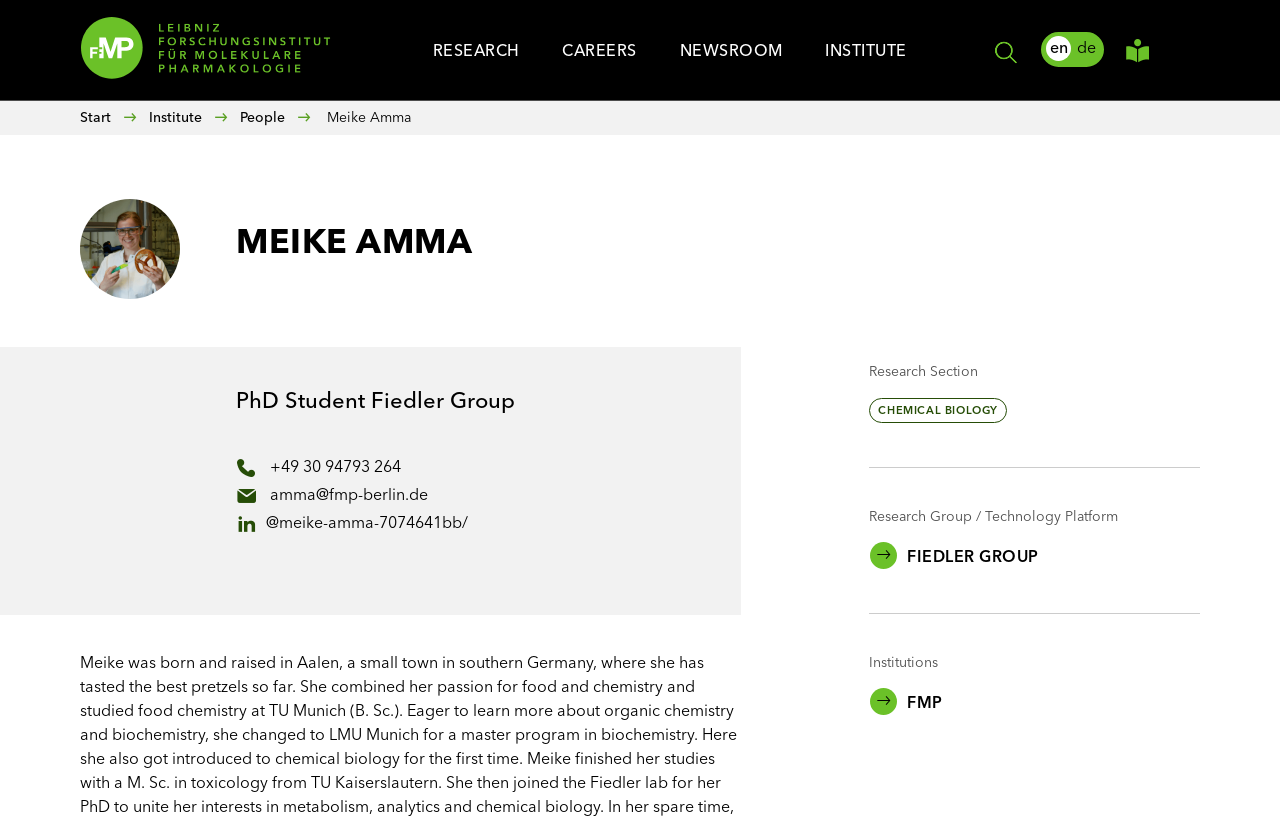With reference to the screenshot, provide a detailed response to the question below:
What is the name of the research group Meike Amma belongs to?

I found the research group information of Meike Amma in the webpage, which is a link ' FIEDLER GROUP'. Therefore, the research group Meike Amma belongs to is FIEDLER GROUP.